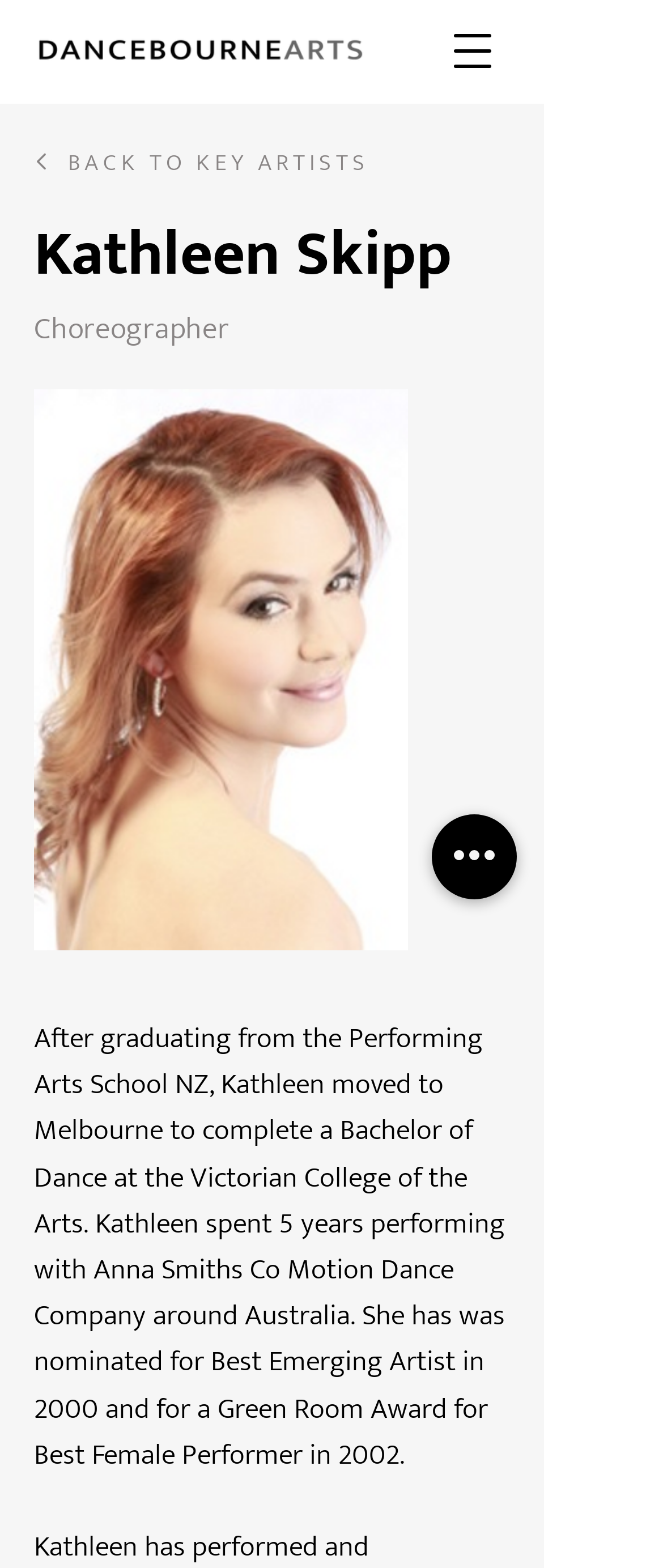What award was Kathleen nominated for in 2000?
Please use the image to provide an in-depth answer to the question.

I found the answer by reading the static text element that describes Kathleen's biography. The text mentions that Kathleen was nominated for Best Emerging Artist in 2000.